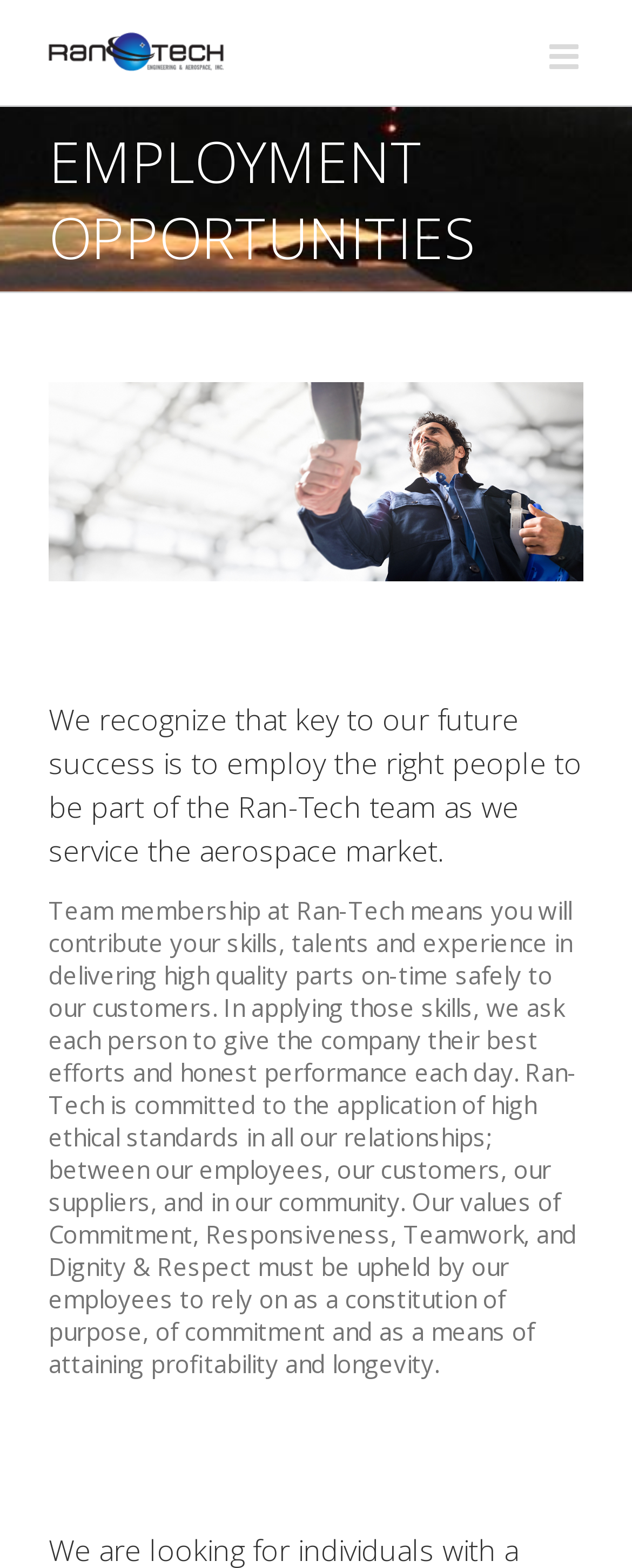What is the purpose of team membership at Ran-Tech?
Use the image to answer the question with a single word or phrase.

Contribute skills and talents